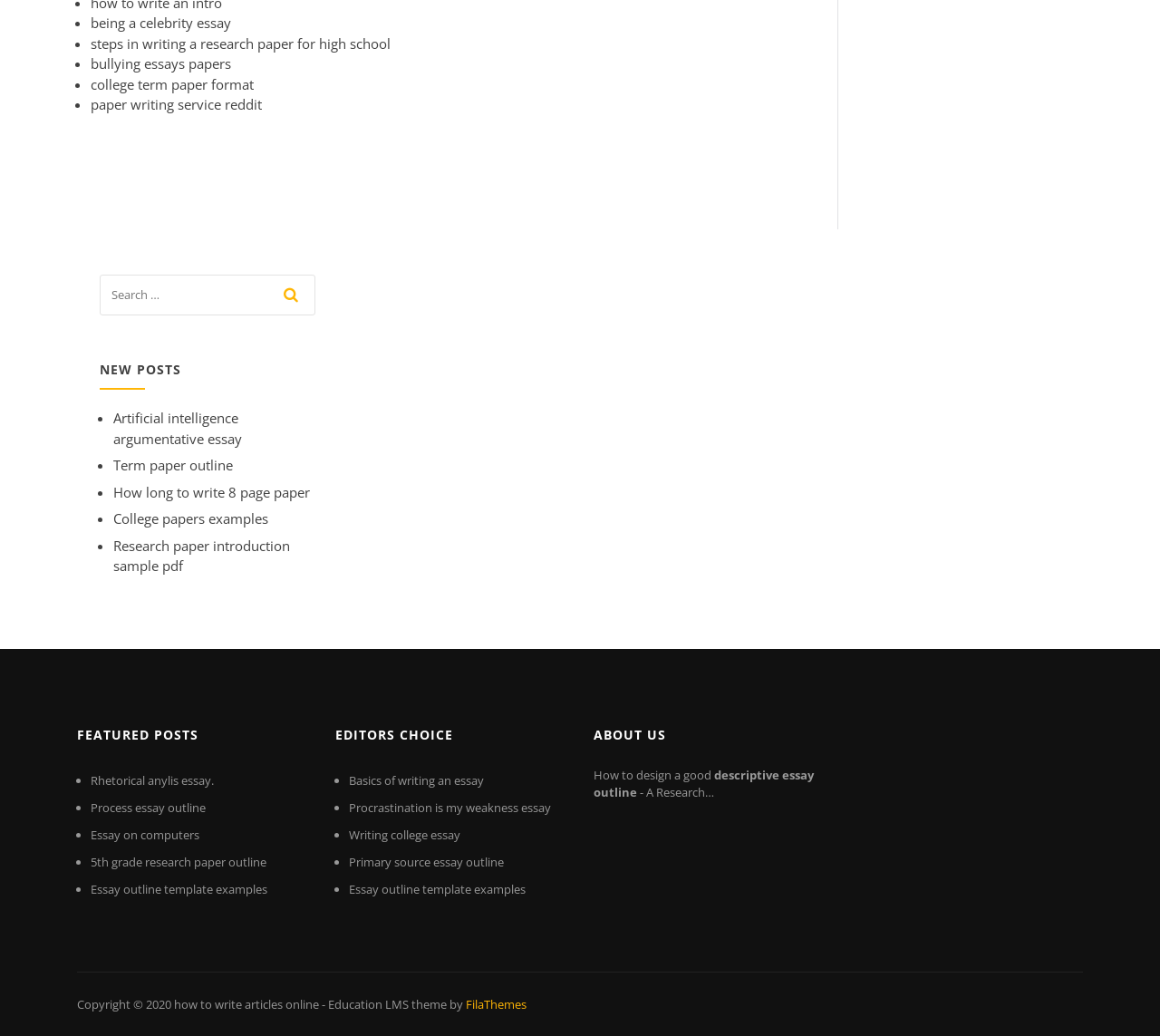Could you indicate the bounding box coordinates of the region to click in order to complete this instruction: "browse the featured posts".

[0.066, 0.692, 0.266, 0.727]